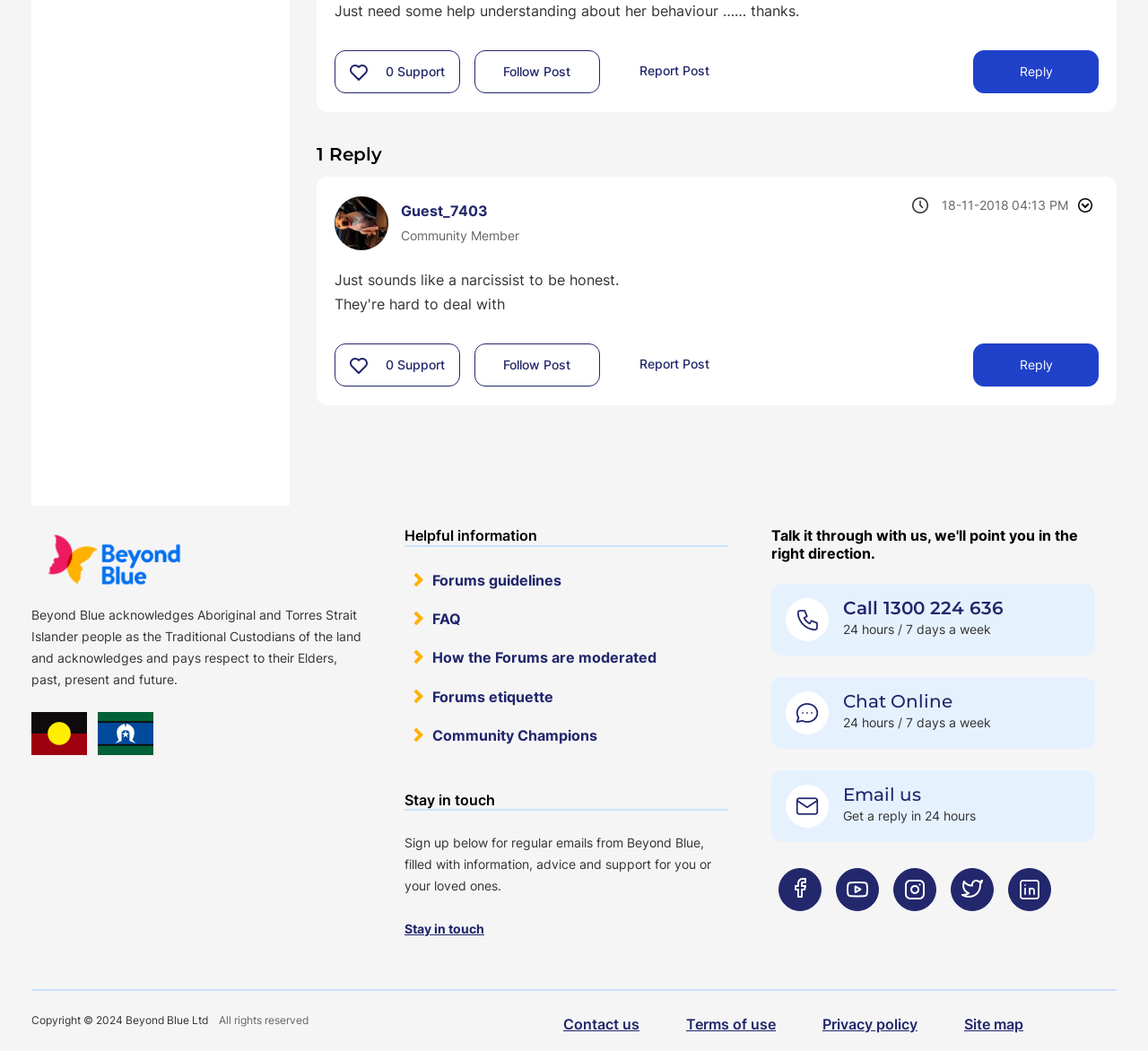Provide a brief response using a word or short phrase to this question:
What is the name of the community member who posted?

Guest_7403